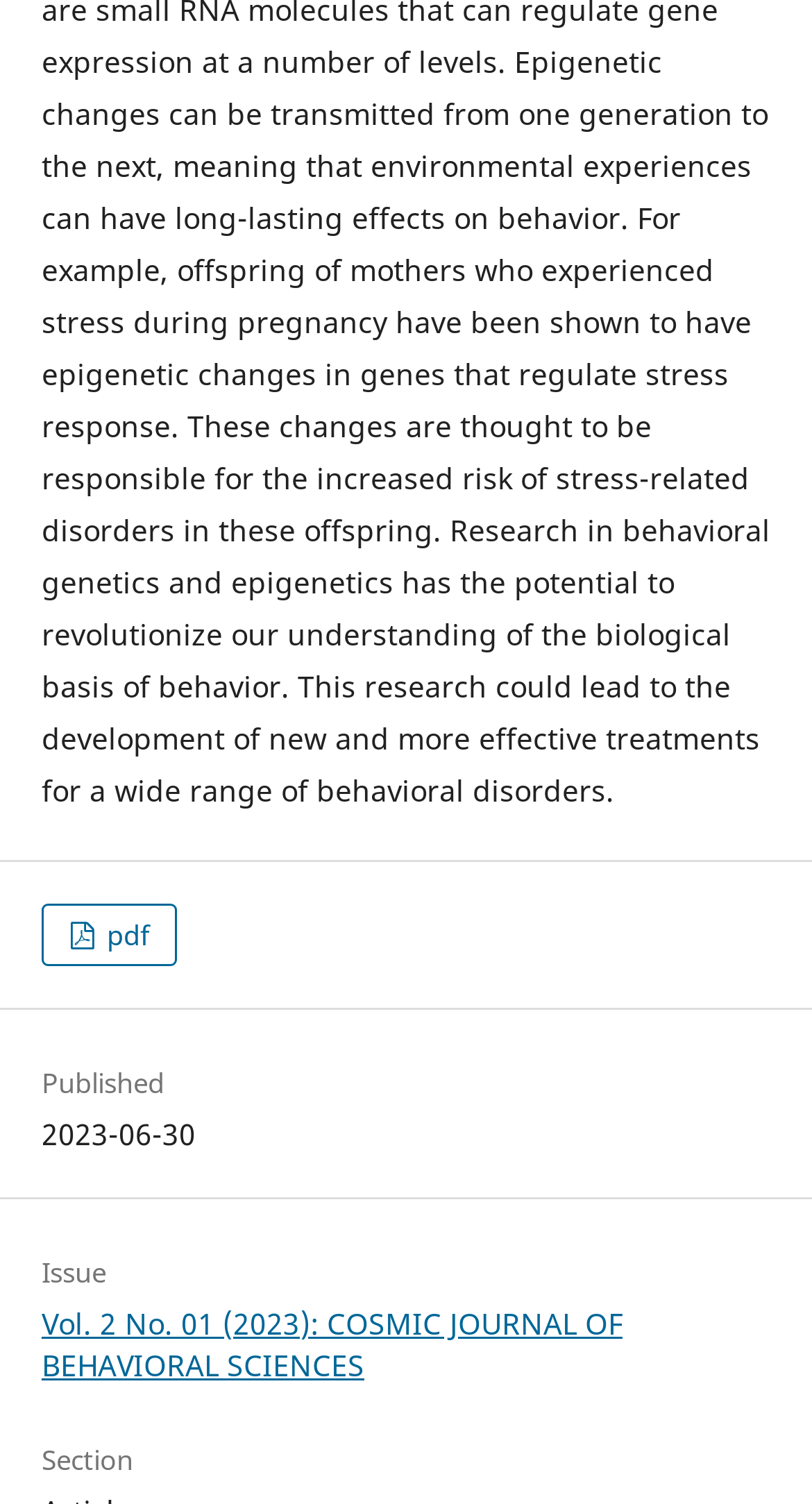Given the element description pdf, predict the bounding box coordinates for the UI element in the webpage screenshot. The format should be (top-left x, top-left y, bottom-right x, bottom-right y), and the values should be between 0 and 1.

[0.051, 0.6, 0.219, 0.642]